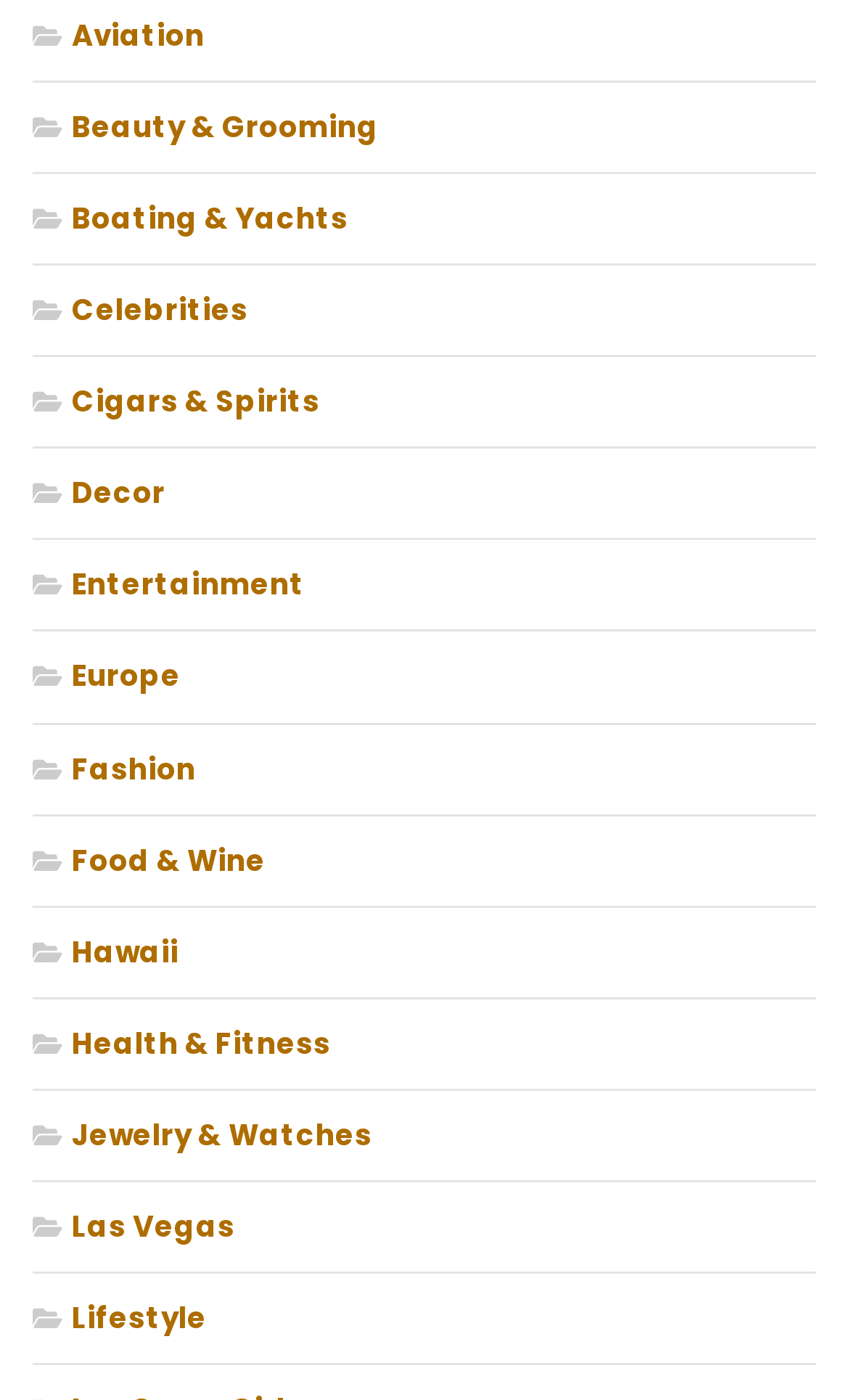Identify the bounding box coordinates necessary to click and complete the given instruction: "Learn about Celebrities".

[0.038, 0.207, 0.292, 0.236]